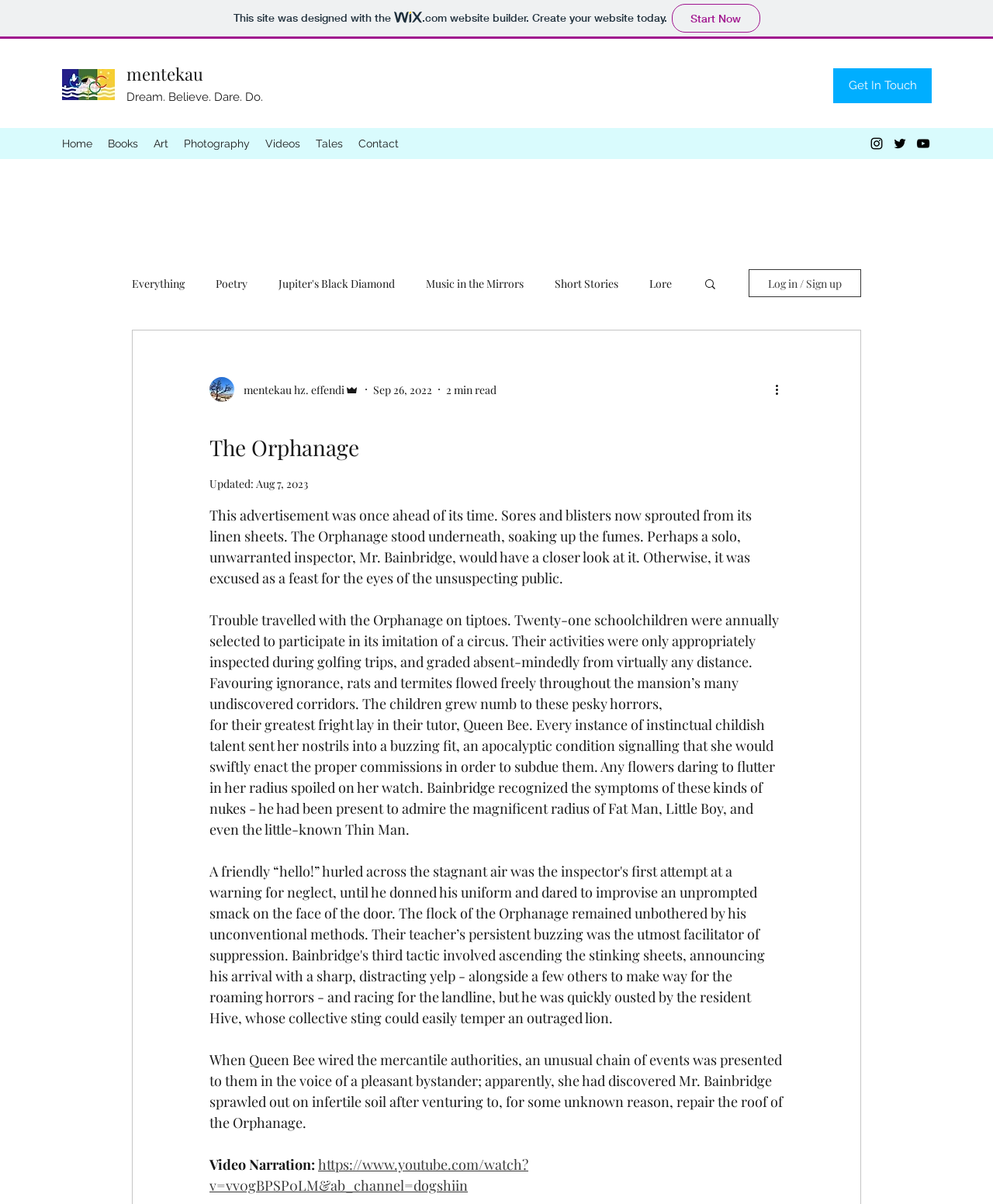Can you give a comprehensive explanation to the question given the content of the image?
What is the title of the blog post?

The answer can be found by looking at the heading element that says 'The Orphanage' near the top of the webpage, which is likely the title of the blog post.